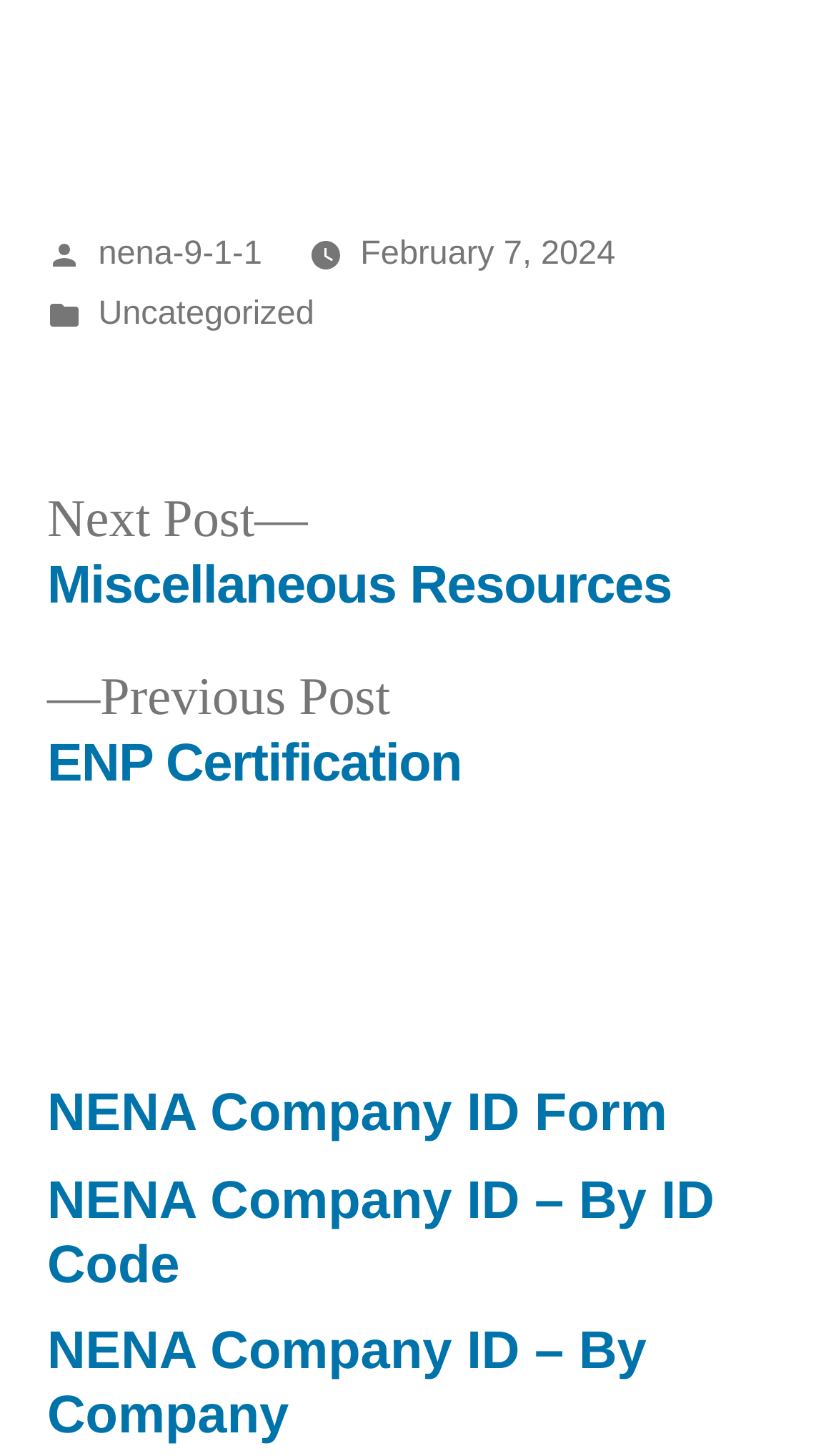How many links are in the navigation section?
Use the image to answer the question with a single word or phrase.

5